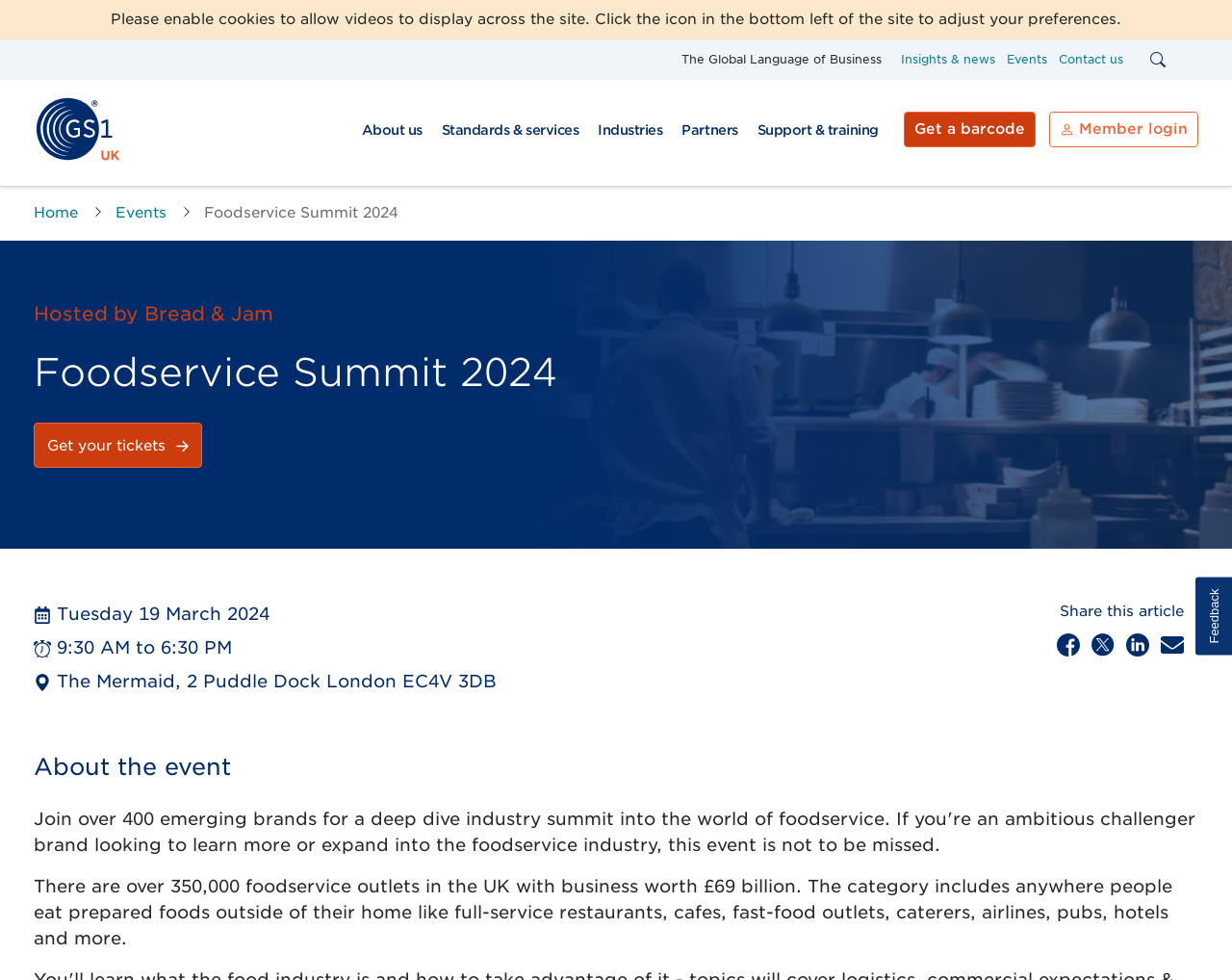Please identify the bounding box coordinates of the area that needs to be clicked to fulfill the following instruction: "Search for something."

[0.924, 0.041, 0.962, 0.081]